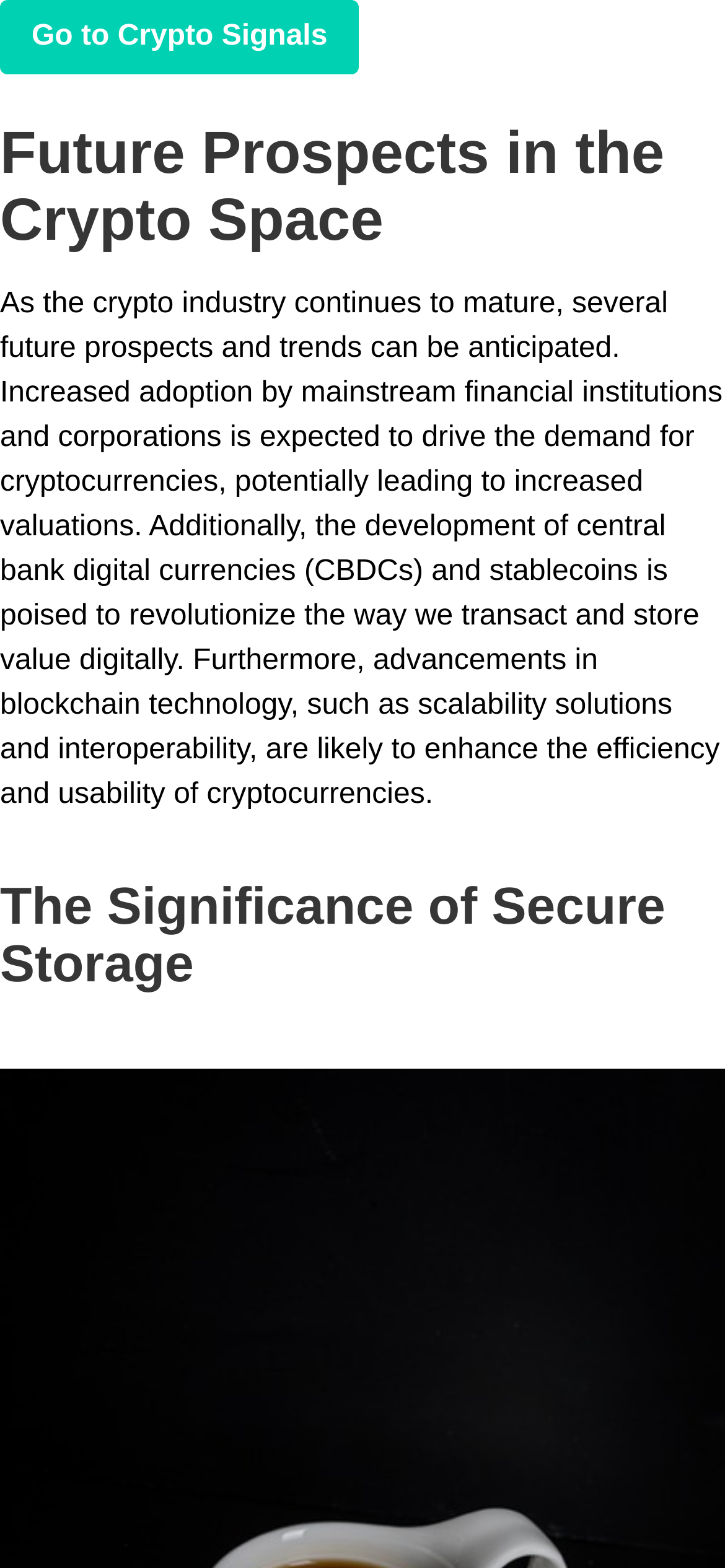Please determine and provide the text content of the webpage's heading.

Future Prospects in the Crypto Space